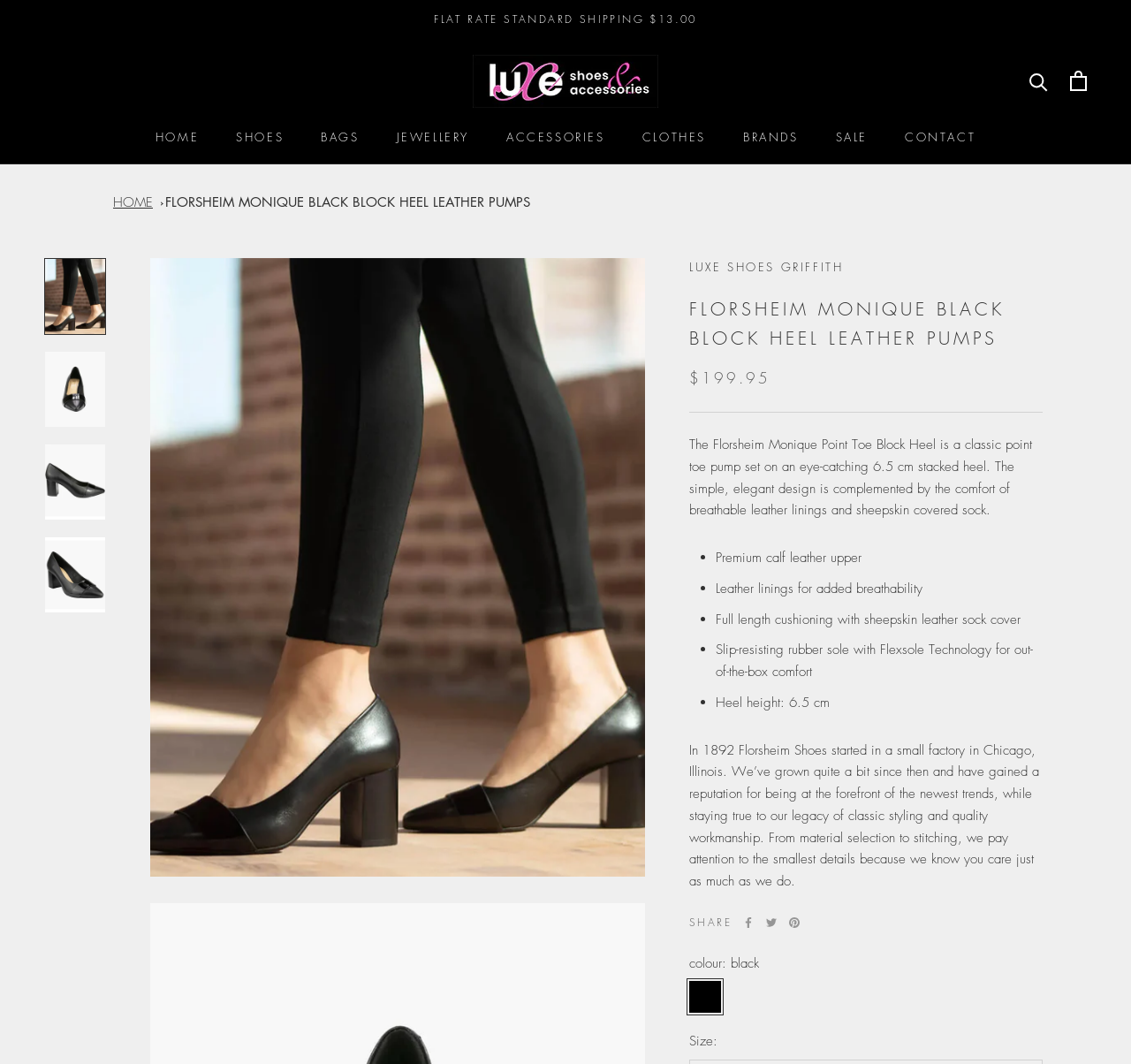Describe every aspect of the webpage comprehensively.

This webpage is about a product, specifically the Florsheim Monique Point Toe Block Heel Leather Pumps. At the top of the page, there is a navigation menu with links to different sections of the website, including "HOME", "SHOES", "BAGS", "JEWELLERY", "ACCESSORIES", "CLOTHES", "BRANDS", and "SALE". Below the navigation menu, there is a link to "Luxe Shoes Griffith" and an image of the same.

On the left side of the page, there is a breadcrumbs navigation menu showing the path "HOME > FLORSHEIM MONIQUE BLACK BLOCK HEEL LEATHER PUMPS". Below this, there are four links to the product "Florsheim Monique Black Block Heel Leather Pumps" with corresponding images.

The main content of the page is on the right side, where there is a heading "LUXE SHOES GRIFFITH" followed by another heading "FLORSHEIM MONIQUE BLACK BLOCK HEEL LEATHER PUMPS". Below this, there is a price tag of "$199.95". The product description is provided in a paragraph, which mentions the features of the shoe, including the breathable leather linings and sheepskin covered sock.

There is a list of bullet points highlighting the key features of the product, including the premium calf leather upper, leather linings, full-length cushioning, slip-resisting rubber sole, and heel height. Below this, there is a paragraph about the history of Florsheim Shoes, which started in 1892 in Chicago, Illinois.

Further down the page, there are social media links to share the product on Facebook, Twitter, and Pinterest. There is also a section showing the color and size options for the product.